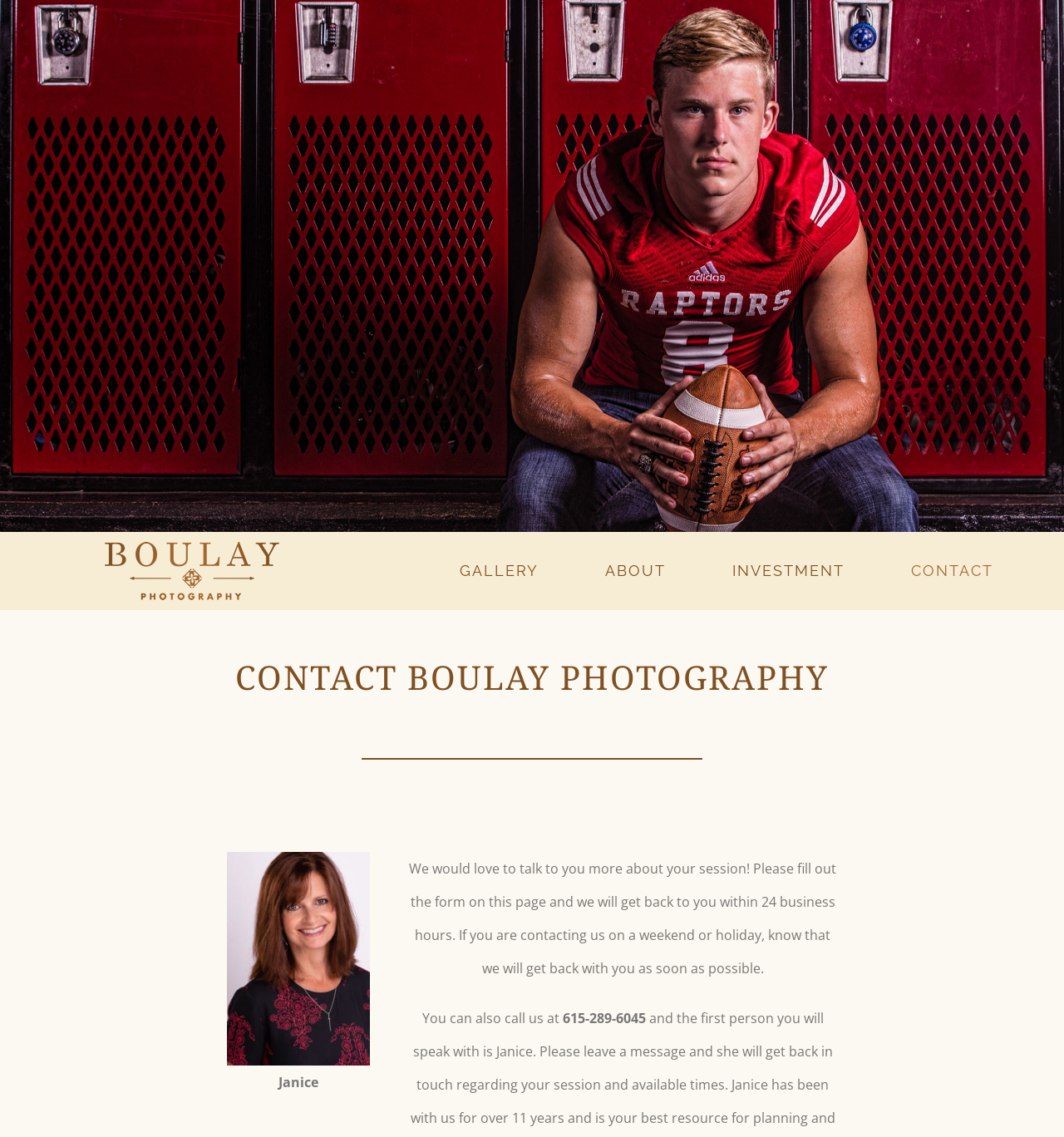What is the phone number to call?
Please provide a single word or phrase in response based on the screenshot.

615-289-6045